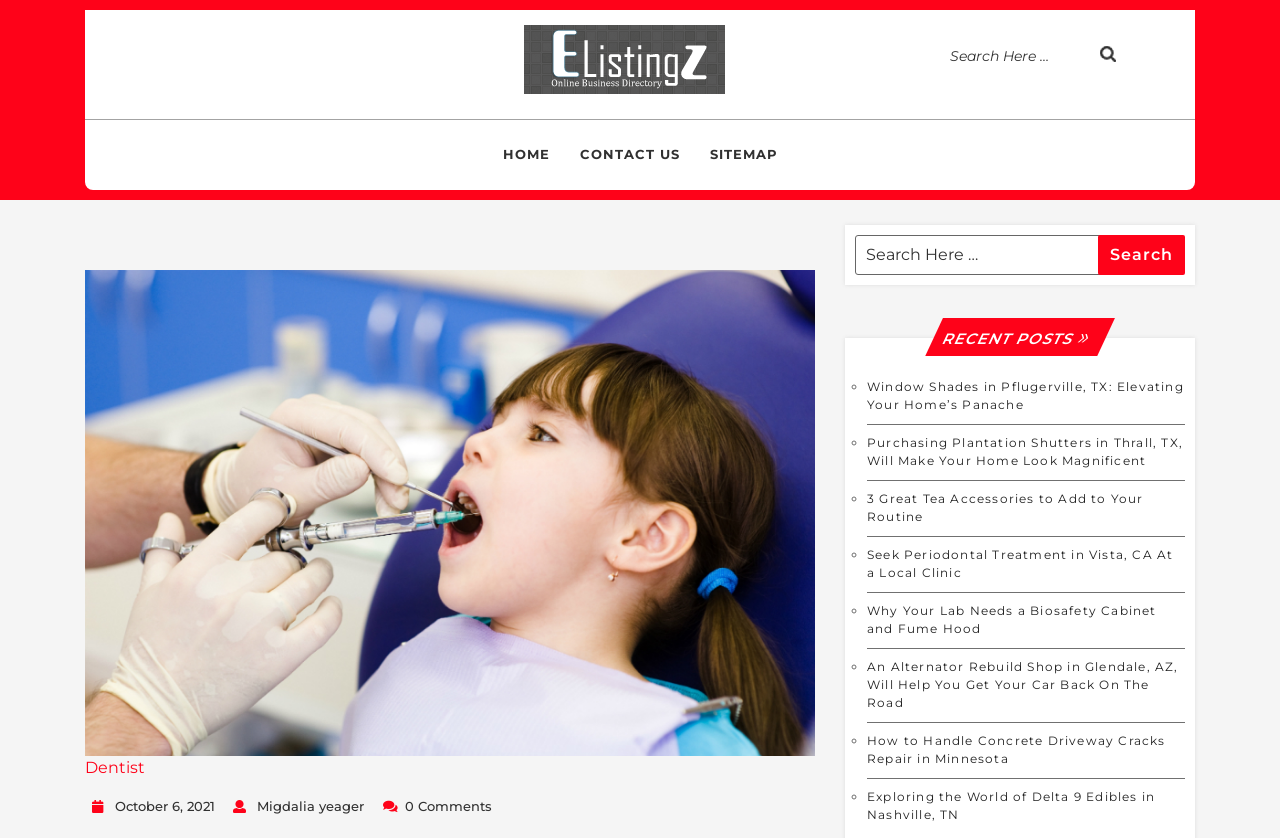What is the website's name?
Refer to the image and provide a thorough answer to the question.

The website's name is 'Elistingz' which can be found in the top-left corner of the webpage, inside the link element with the text 'Elistingz'.